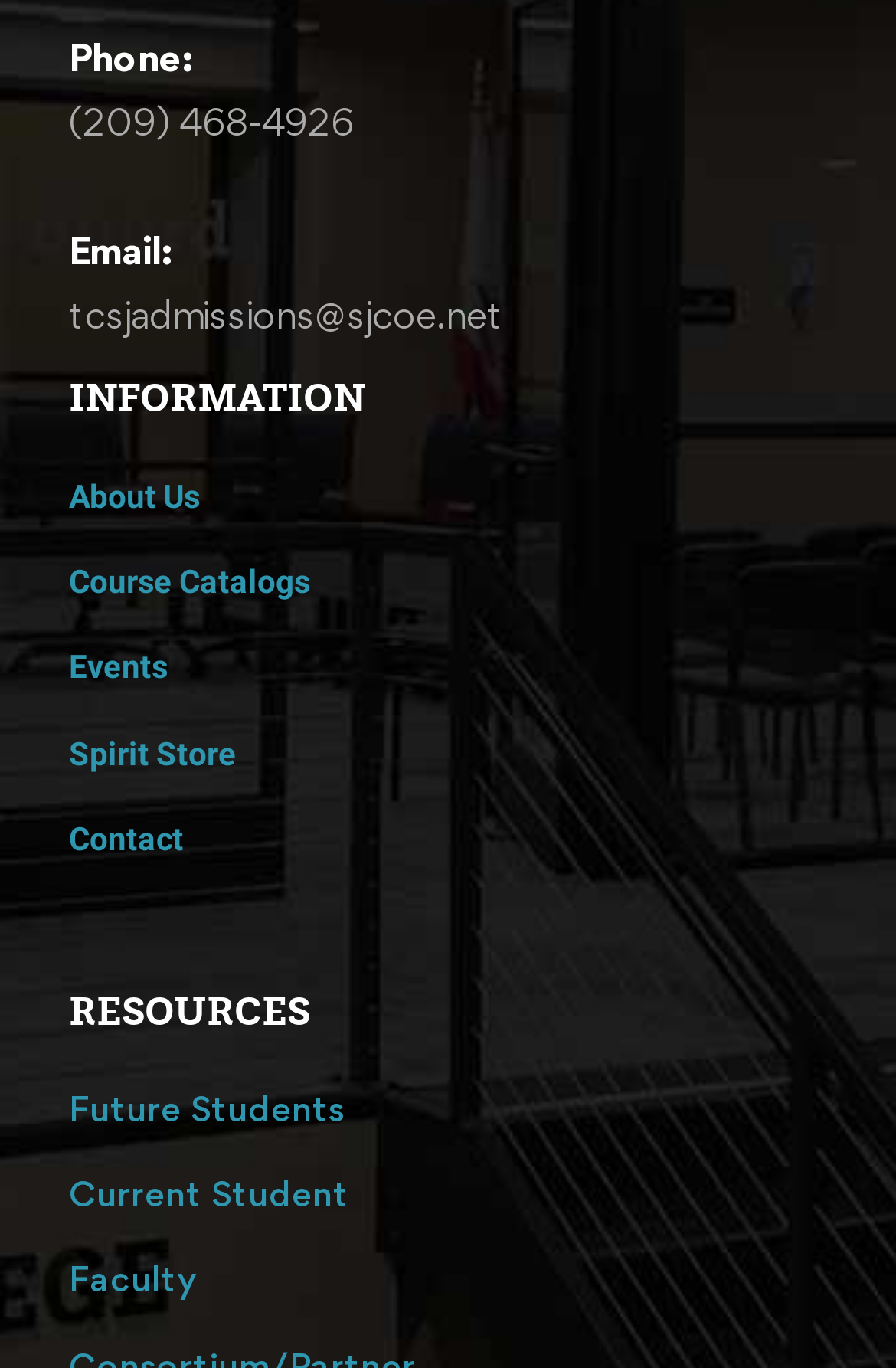Determine the bounding box coordinates for the area that should be clicked to carry out the following instruction: "View contact information".

[0.077, 0.025, 0.215, 0.059]